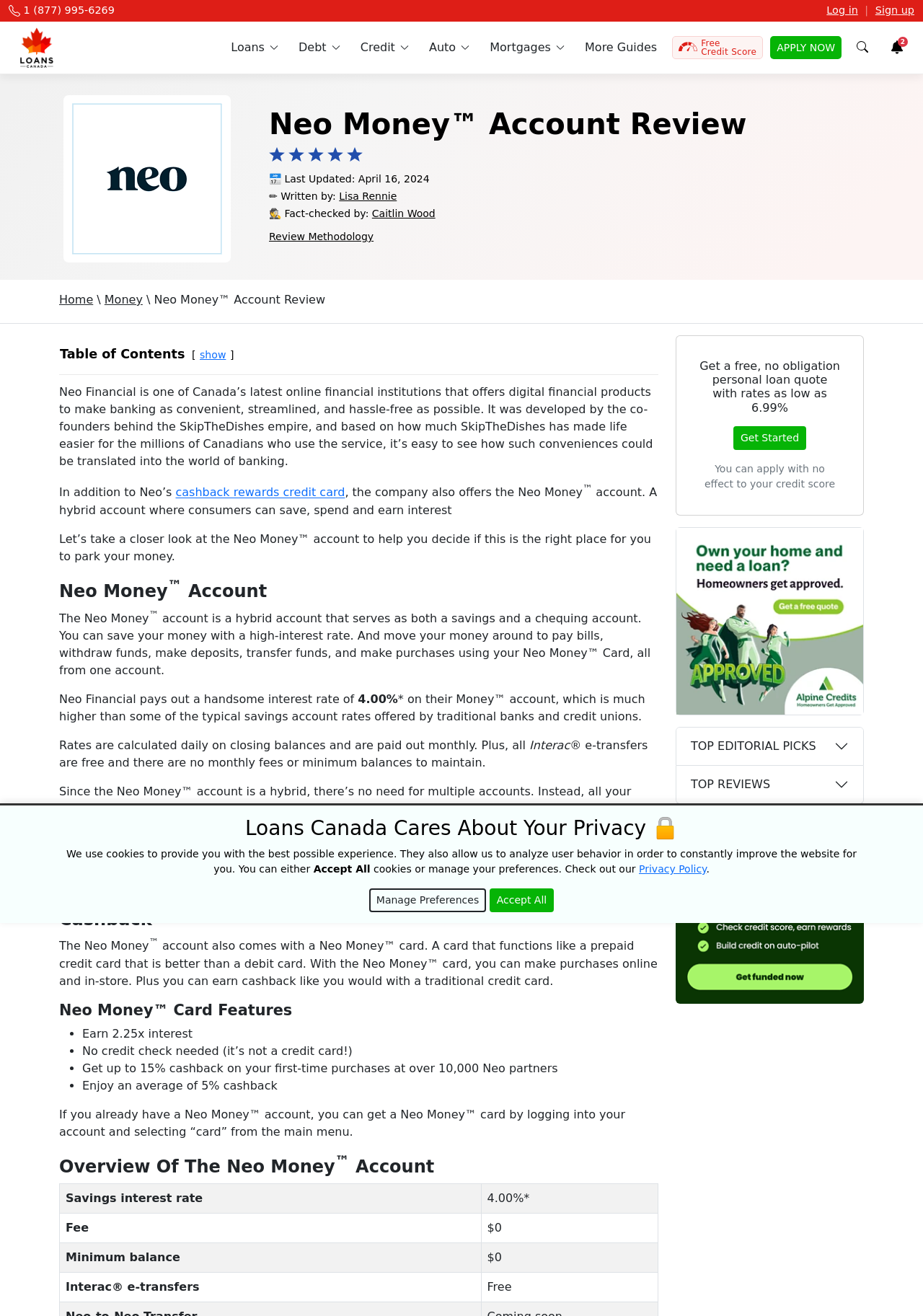Locate the bounding box coordinates for the element described below: "cashback rewards credit card". The coordinates must be four float values between 0 and 1, formatted as [left, top, right, bottom].

[0.19, 0.369, 0.374, 0.38]